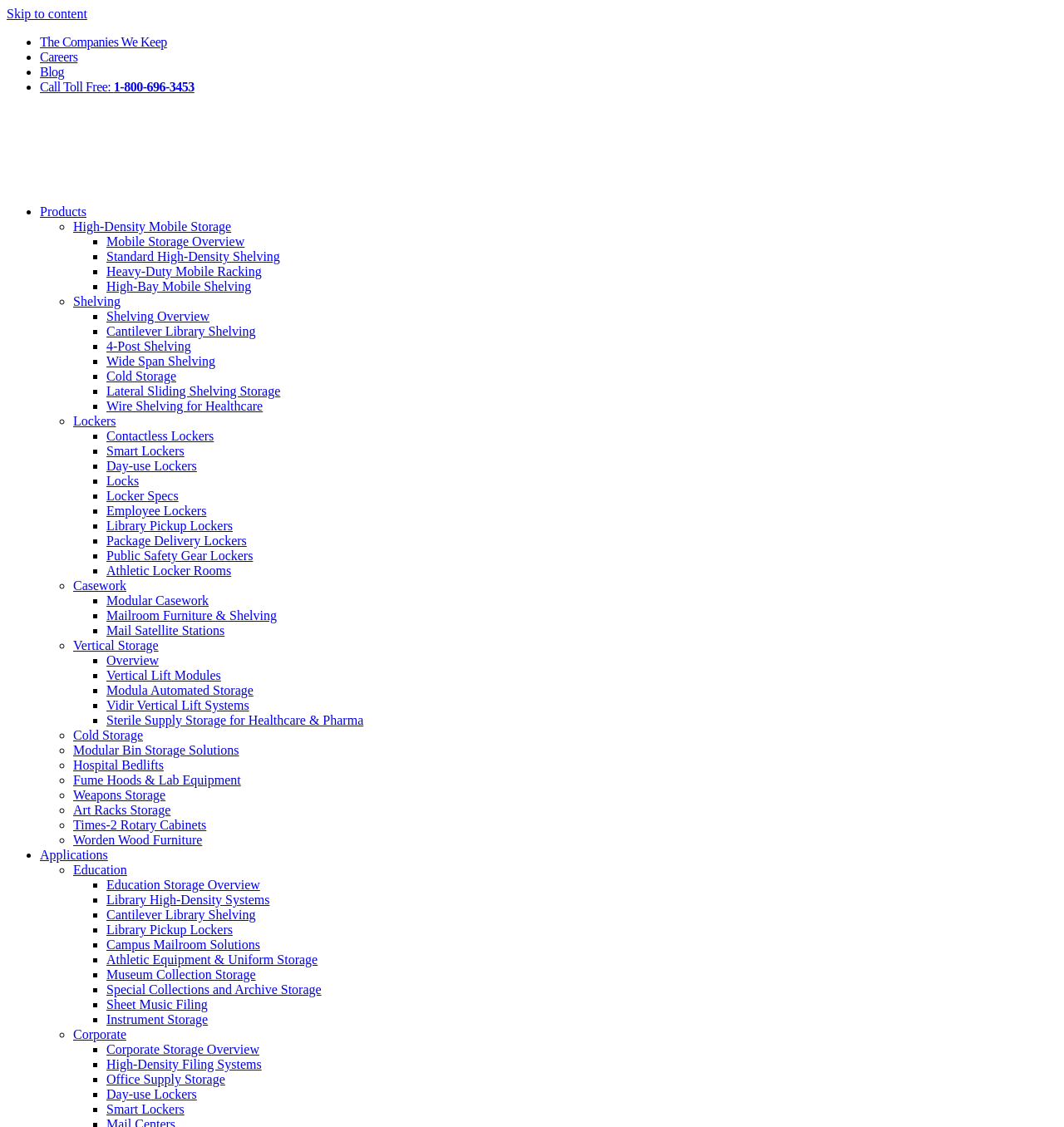Create a full and detailed caption for the entire webpage.

This webpage is about storage cabinet solutions, specifically Times 2 rotary file cabinets. At the top left corner, there is a link to "Skip to content". Below it, there is a horizontal list of links, including "The Companies We Keep", "Careers", "Blog", and "Call Toll Free: 1-800-696-3453". 

To the right of this list, there is a logo image, "BSC Bold Logo Hero". Below the logo, there is another horizontal list of links, including "Products", "High-Density Mobile Storage", "Shelving", "Lockers", "Casework", and "Vertical Storage". 

Under the "Products" link, there are several sub-links, including "Mobile Storage Overview", "Standard High-Density Shelving", "Heavy-Duty Mobile Racking", and "High-Bay Mobile Shelving". 

Under the "Shelving" link, there are sub-links, including "Shelving Overview", "Cantilever Library Shelving", "4-Post Shelving", "Wide Span Shelving", and "Cold Storage". 

Under the "Lockers" link, there are sub-links, including "Contactless Lockers", "Smart Lockers", "Day-use Lockers", "Locks", "Locker Specs", "Employee Lockers", "Library Pickup Lockers", "Package Delivery Lockers", "Public Safety Gear Lockers", and "Athletic Locker Rooms". 

Under the "Casework" link, there are sub-links, including "Modular Casework", "Mailroom Furniture & Shelving", and "Mail Satellite Stations". 

Under the "Vertical Storage" link, there are sub-links, including "Overview", "Vertical Lift Modules", "Modula Automated Storage", and "Vidir Vertical Lift Systems".